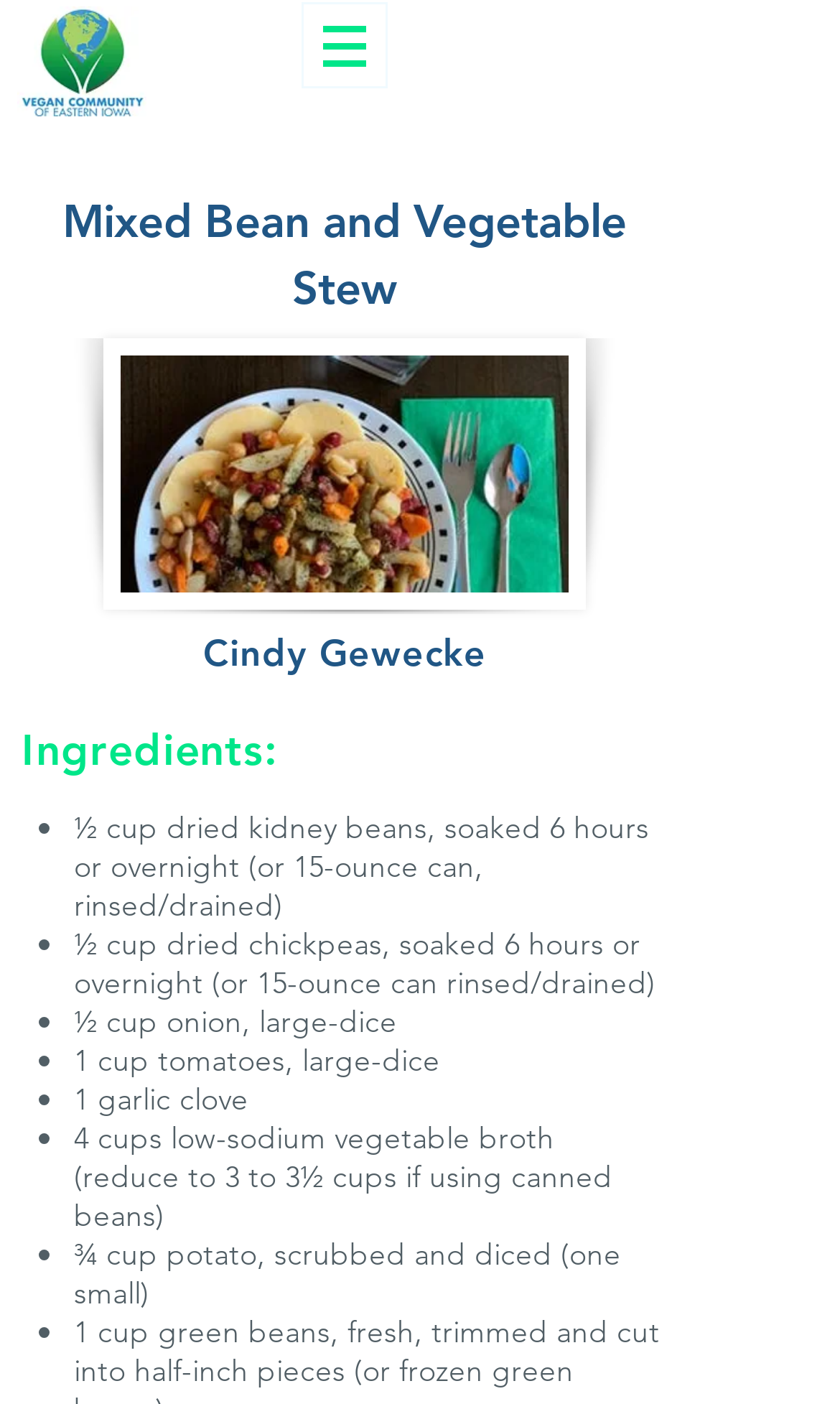What is the author of the recipe?
Refer to the image and give a detailed answer to the question.

The author of the recipe is mentioned in the text 'Cindy Gewecke' which is located below the title of the recipe.